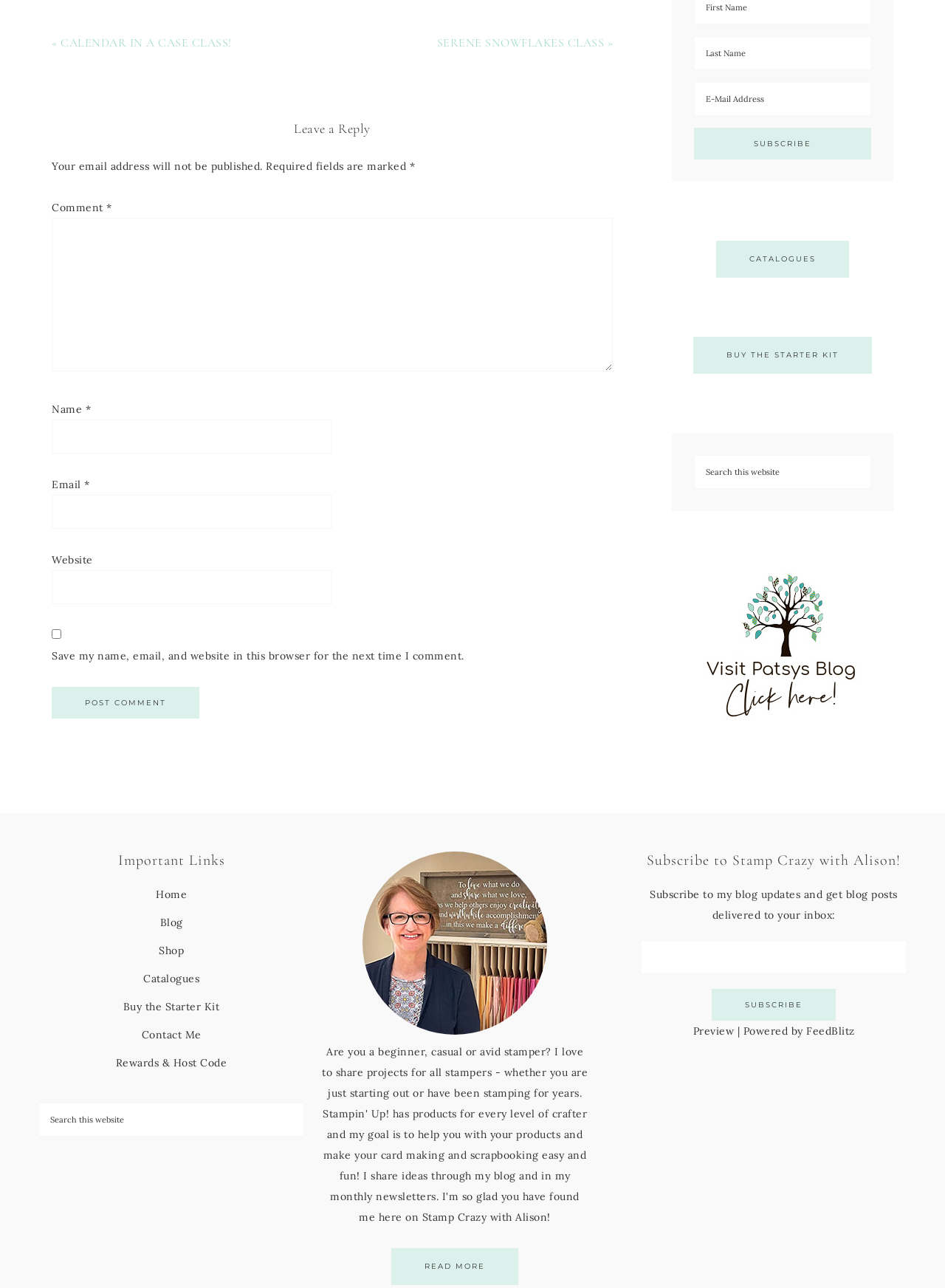Using the information in the image, give a comprehensive answer to the question: 
What is the function of the 'Search this website' box?

The 'Search this website' box is located at the top-right and bottom-left of the webpage, and it contains a search box and a search button, which suggests that it is intended for users to search for specific content within the website.